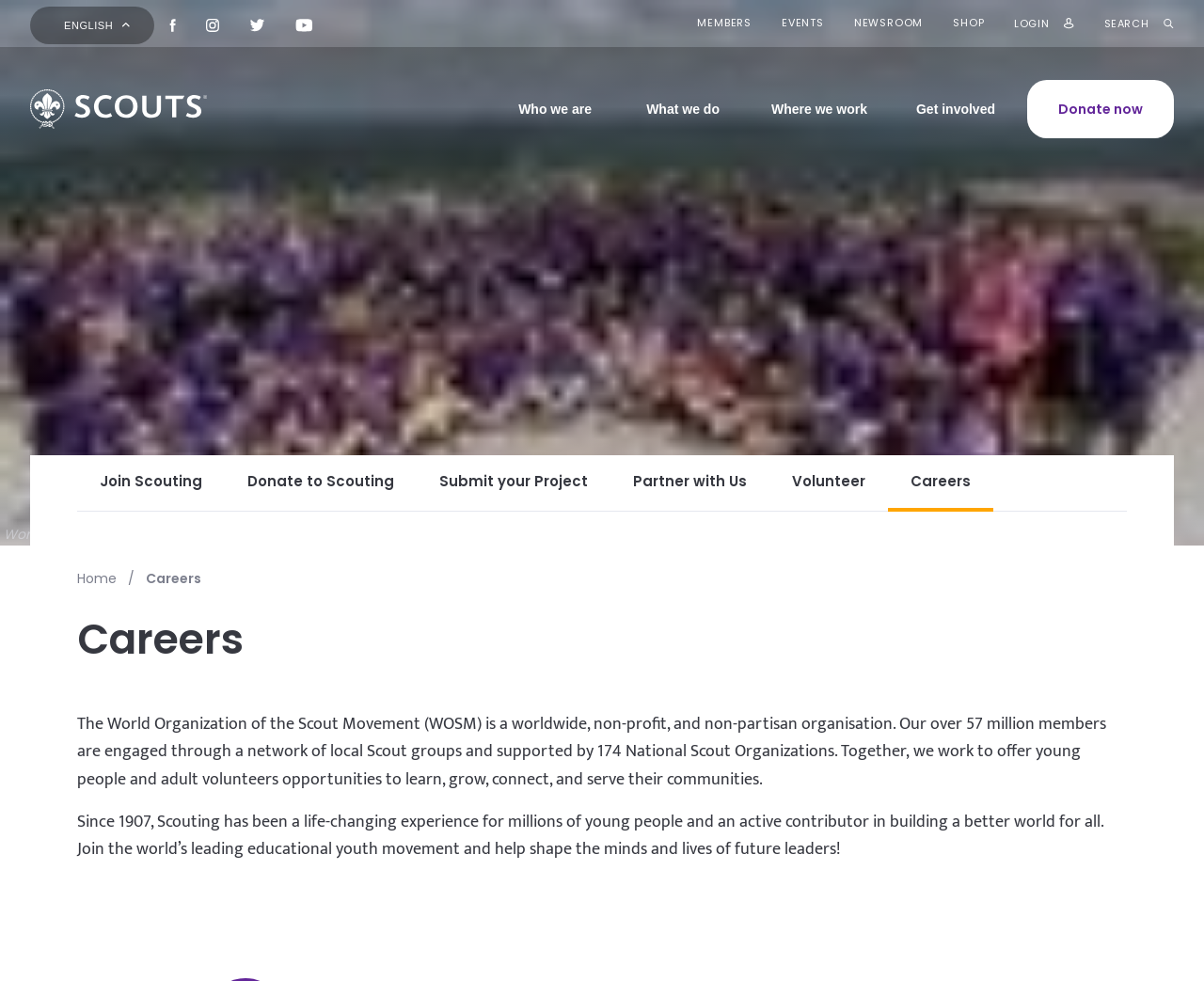Provide a comprehensive caption for the webpage.

The webpage is about the World Organization of the Scout Movement, specifically its careers section. At the top, there is a "Skip to main content" link, followed by a staff group photo at the World Scout Jamboree. Below the photo, there are two lines of text: "Copyright" and "World Scout Bureau - Enrique Leon".

The main navigation menu is located at the top right, with links to "MEMBERS", "EVENTS", "NEWSROOM", "SHOP", "LOGIN", and "SEARCH". Below the navigation menu, there is a prominent call-to-action section with five buttons: "Join Scouting", "Donate to Scouting", "Submit your Project", "Partner with Us", and "Volunteer".

On the left side, there is a vertical menu with links to "Who we are", "What we do", "Where we work", and "Get involved". Each of these links has a dropdown menu with additional options.

The main content of the page is divided into two sections. The first section has a heading "Careers" and a brief introduction to the World Organization of the Scout Movement, describing its mission and history. The second section has a longer paragraph that invites readers to join the organization and be part of shaping the minds and lives of future leaders.

At the bottom of the page, there is a breadcrumb navigation menu with links to "Home" and "Careers", indicating the current page location.